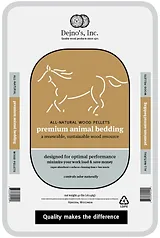Generate a detailed caption that encompasses all aspects of the image.

This image showcases a product label for Dejno's, Inc., featuring their **premium animal bedding** made from all-natural wood pellets. The design prominently showcases a stylized outline of a horse, symbolizing the product's suitability for equine care, along with a warm beige and soft blue color scheme that conveys a natural and eco-friendly ethos. 

The label highlights key product attributes, emphasizing its **renewable and sustainable wood resource** nature, designed for optimal performance in reducing waste and enhancing animal comfort. Detailed information encourages customers to appreciate the bedding's capability to minimize feed costs while providing a clean environment for animals. 

Additionally, the tagline "Quality makes the difference" reinforces the brand's commitment to high-quality products for animal care. This image is associated with the **Bedding Pellets** product line offered by Dejno's Wood Products, appealing to consumers looking for reliable and effective animal bedding solutions.